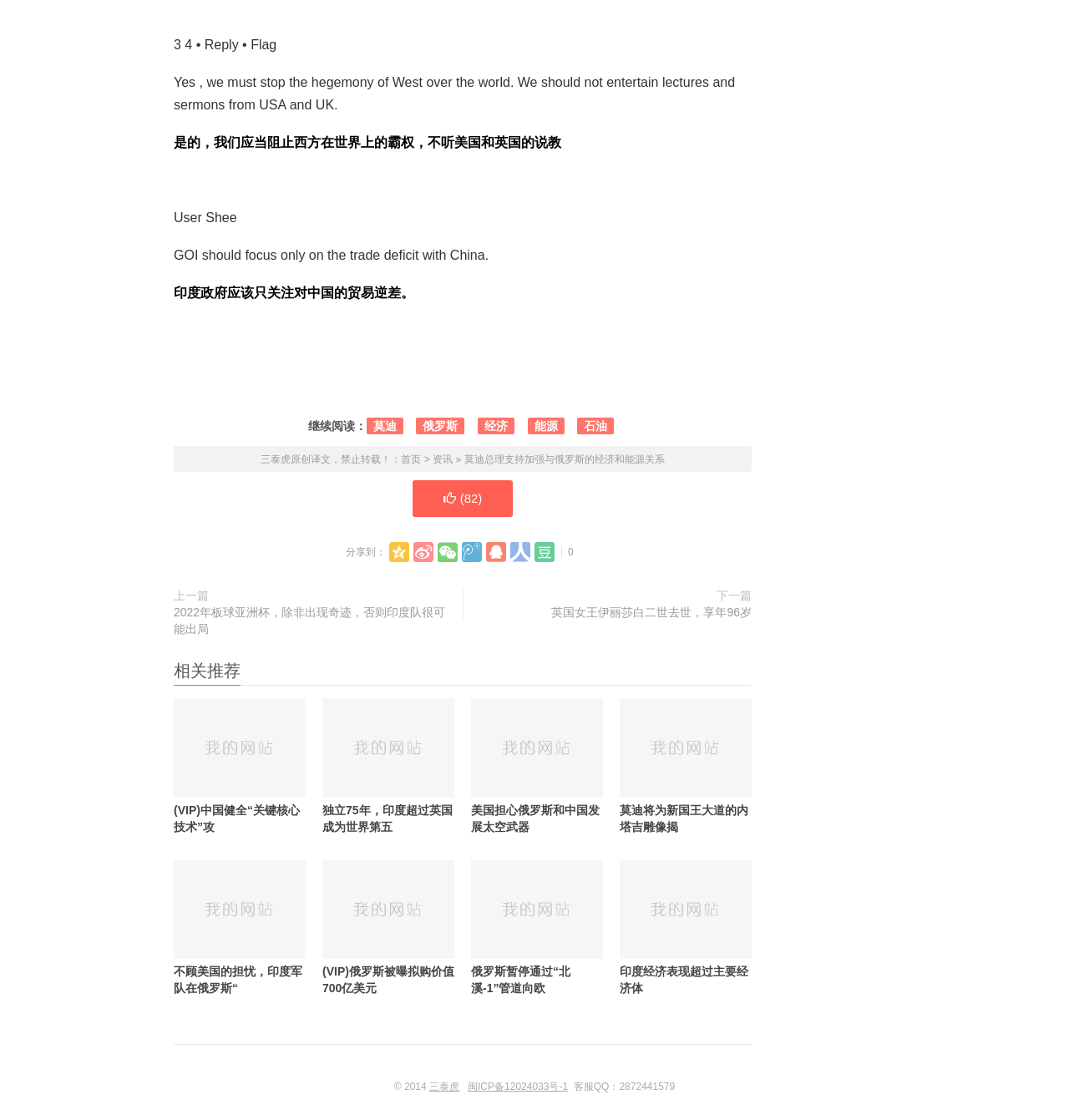Please locate the bounding box coordinates of the element that should be clicked to complete the given instruction: "Click the link to read about India's economy".

[0.58, 0.624, 0.703, 0.745]